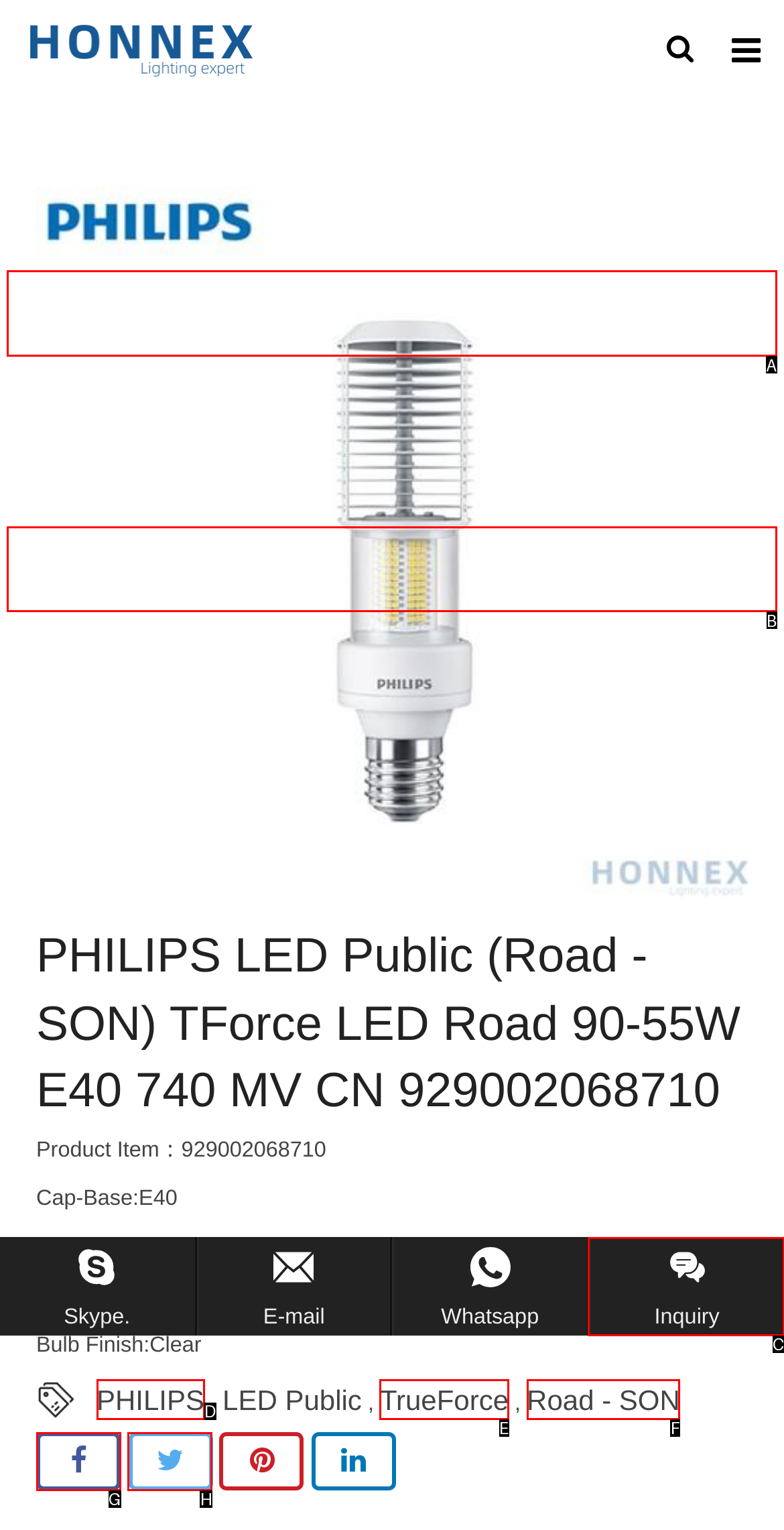Choose the letter of the option that needs to be clicked to perform the task: Go to the News page. Answer with the letter.

A